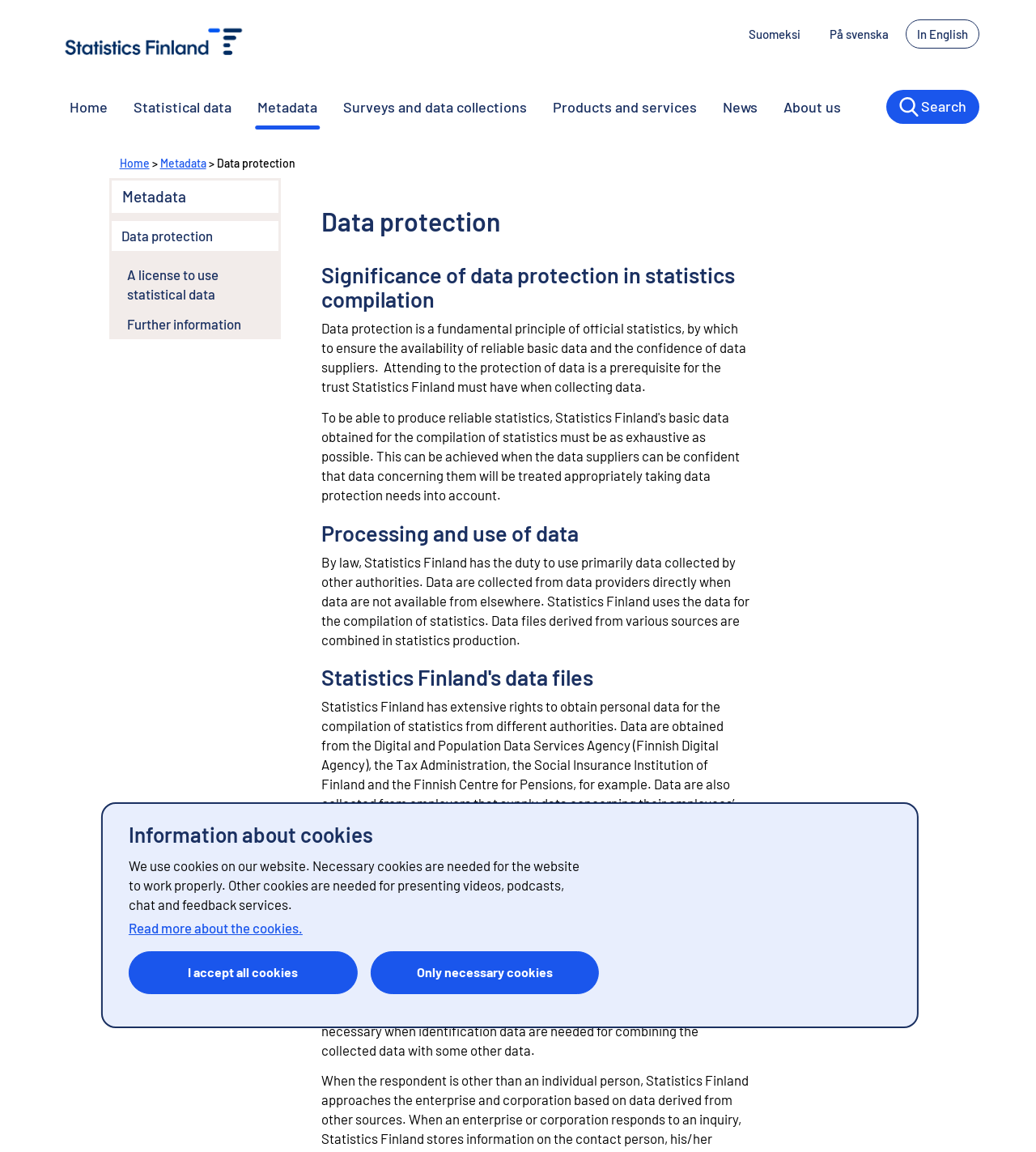Determine the bounding box coordinates of the element that should be clicked to execute the following command: "Select language".

[0.712, 0.017, 0.945, 0.073]